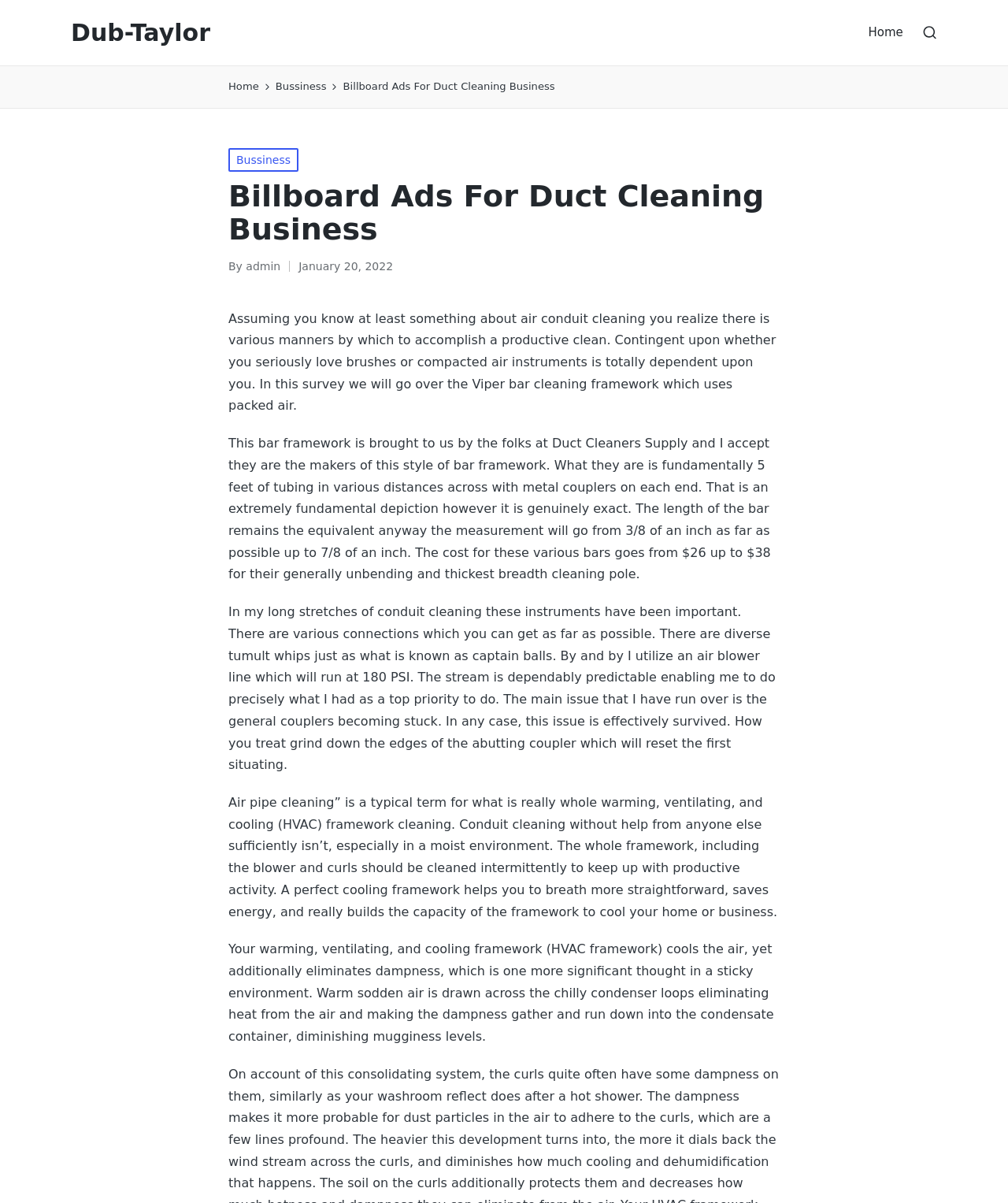Respond with a single word or phrase:
What is the purpose of air duct cleaning?

To keep up with productive operation